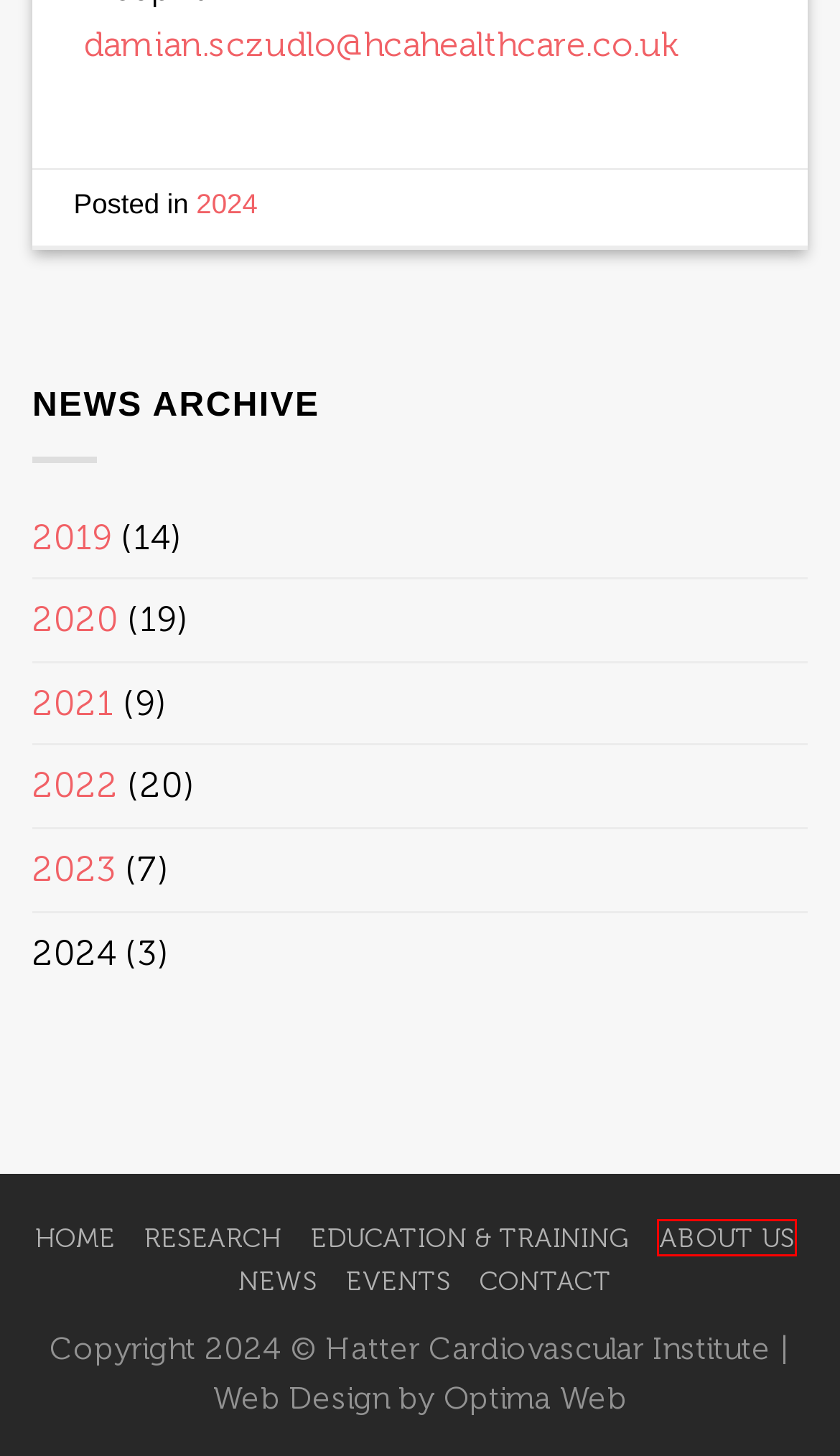Examine the screenshot of the webpage, noting the red bounding box around a UI element. Pick the webpage description that best matches the new page after the element in the red bounding box is clicked. Here are the candidates:
A. 2023 – Hatter Cardiovascular Institute
B. Education and Training – Hatter Cardiovascular Institute
C. About Us – Hatter Cardiovascular Institute
D. Contact – Hatter Cardiovascular Institute
E. 2022 – Hatter Cardiovascular Institute
F. North London Web Design & SEO | Optima WEB
G. 2021 – Hatter Cardiovascular Institute
H. 2019 – Hatter Cardiovascular Institute

C